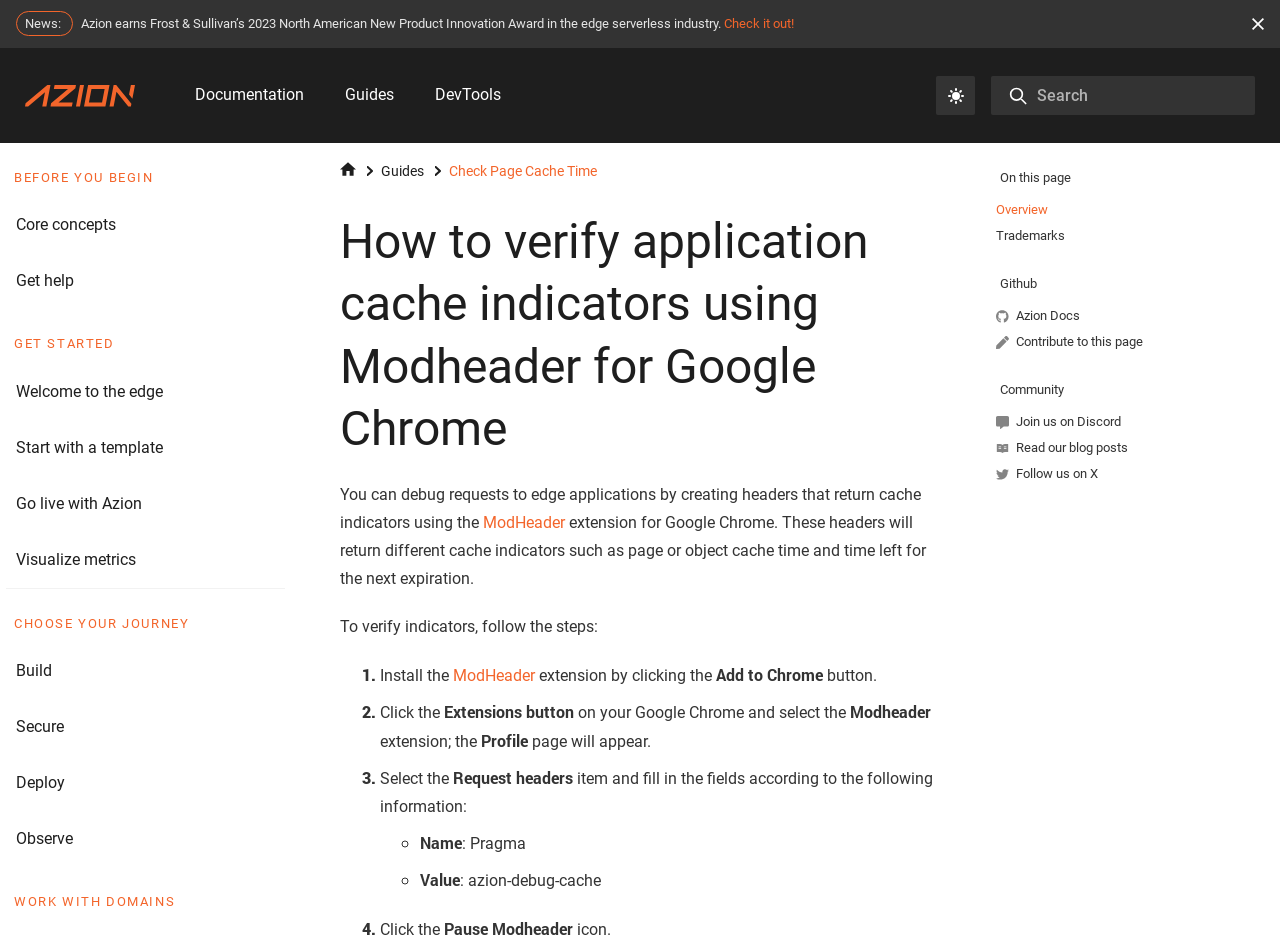Reply to the question below using a single word or brief phrase:
What is the purpose of the ModHeader extension?

To debug requests to edge applications